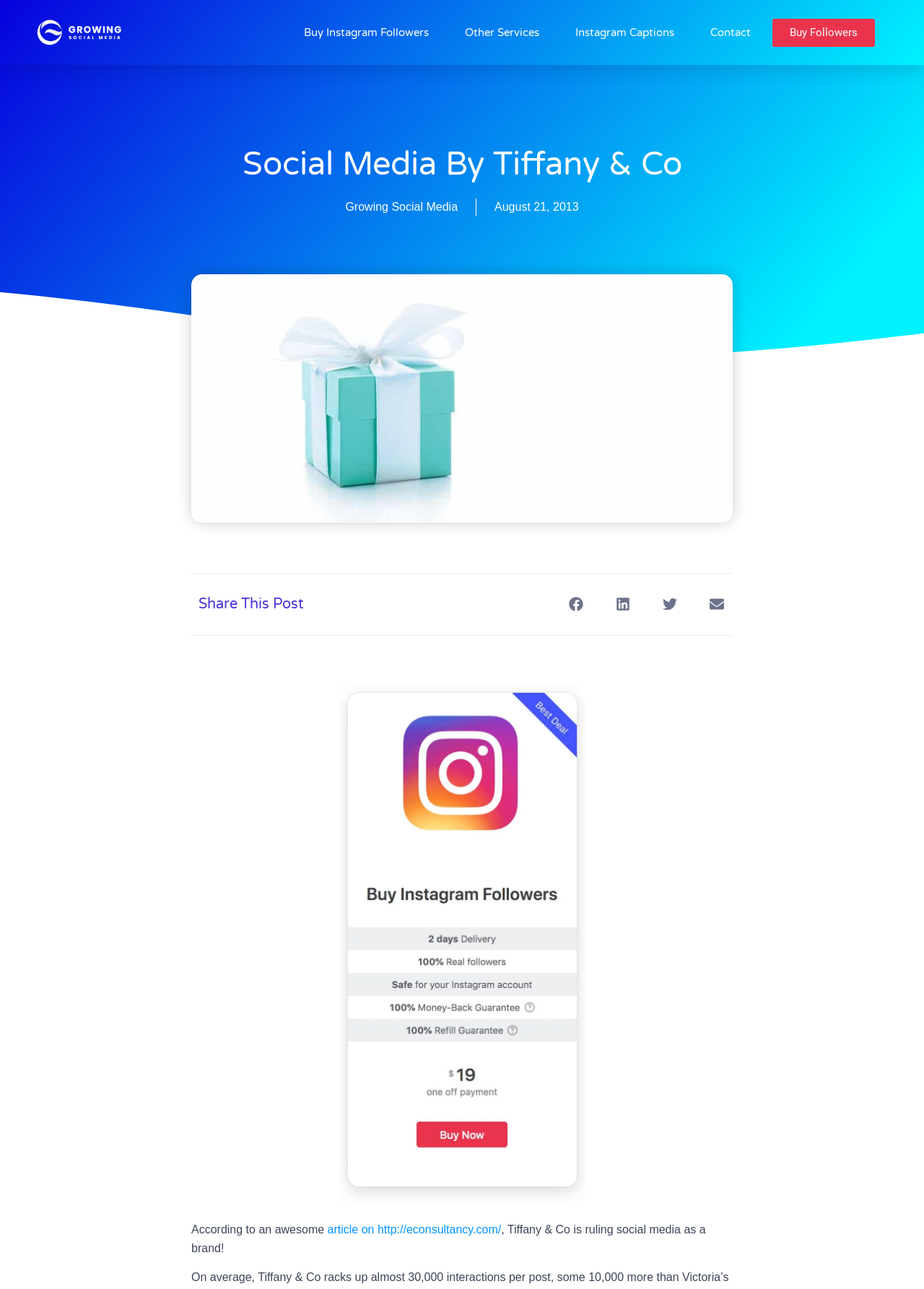Locate the bounding box coordinates of the clickable area needed to fulfill the instruction: "Click on Share on facebook".

[0.605, 0.456, 0.641, 0.481]